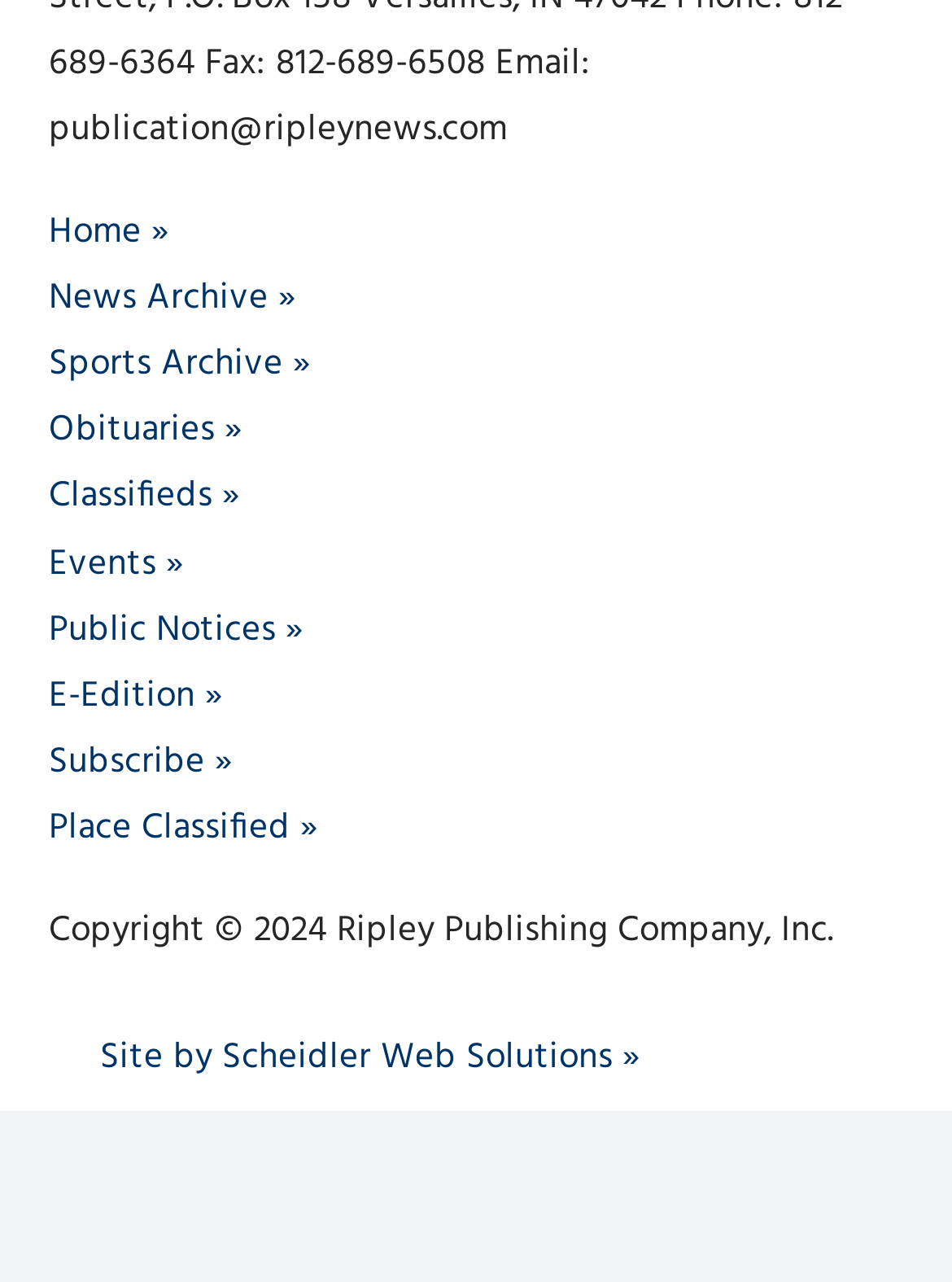Use the information in the screenshot to answer the question comprehensively: What is the fax number?

I found the fax number by looking at the StaticText element with the text 'Fax: 812-689-6508' at the top of the webpage.